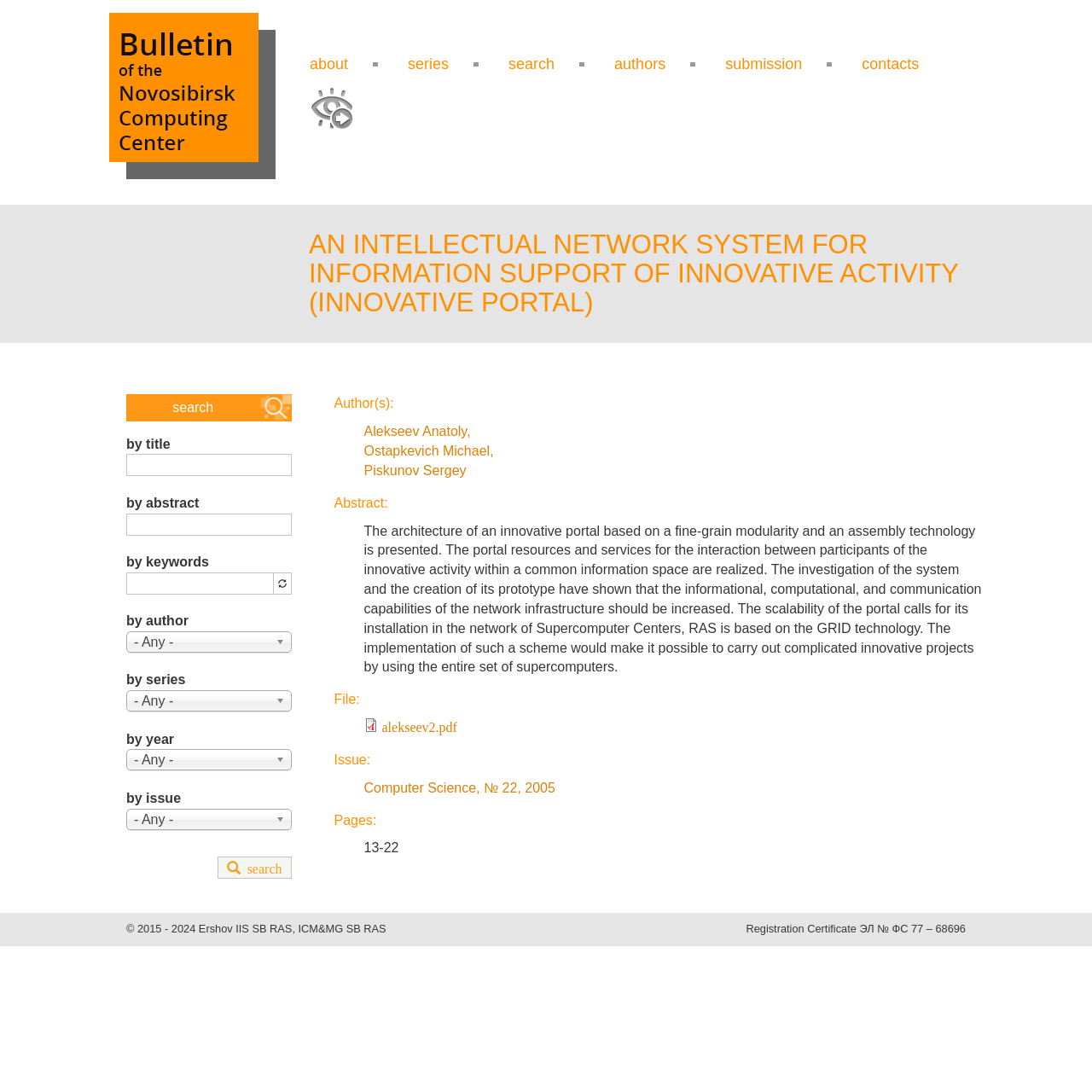What is the main menu?
Kindly give a detailed and elaborate answer to the question.

The main menu can be found at the top of the webpage, and it consists of several links, including 'about', 'series', 'search', 'authors', 'submission', and 'contacts'.